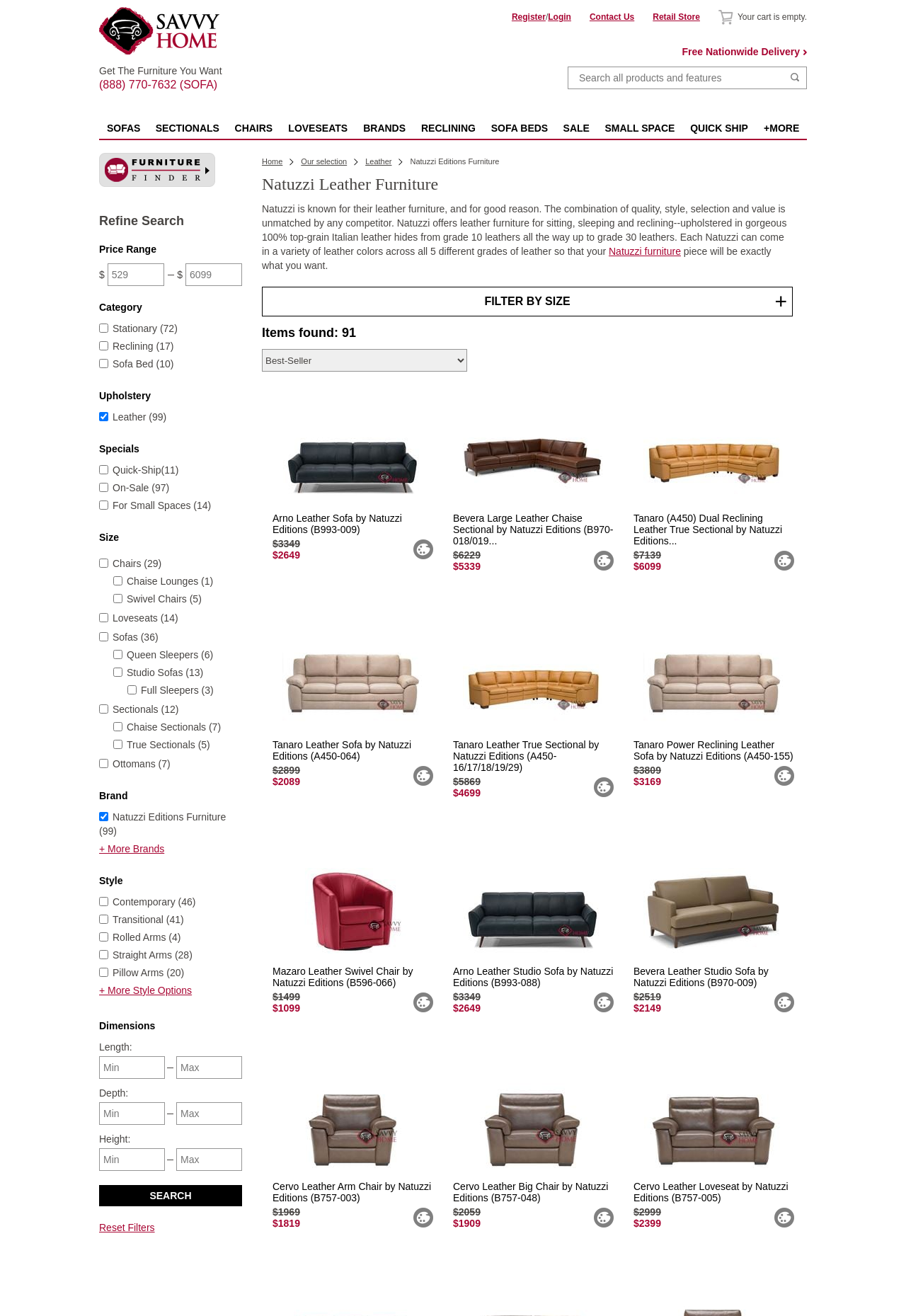What is the default upholstery option?
Please ensure your answer is as detailed and informative as possible.

I looked at the checkbox elements under the 'Upholstery' heading and found that the 'Leather' option is checked by default.